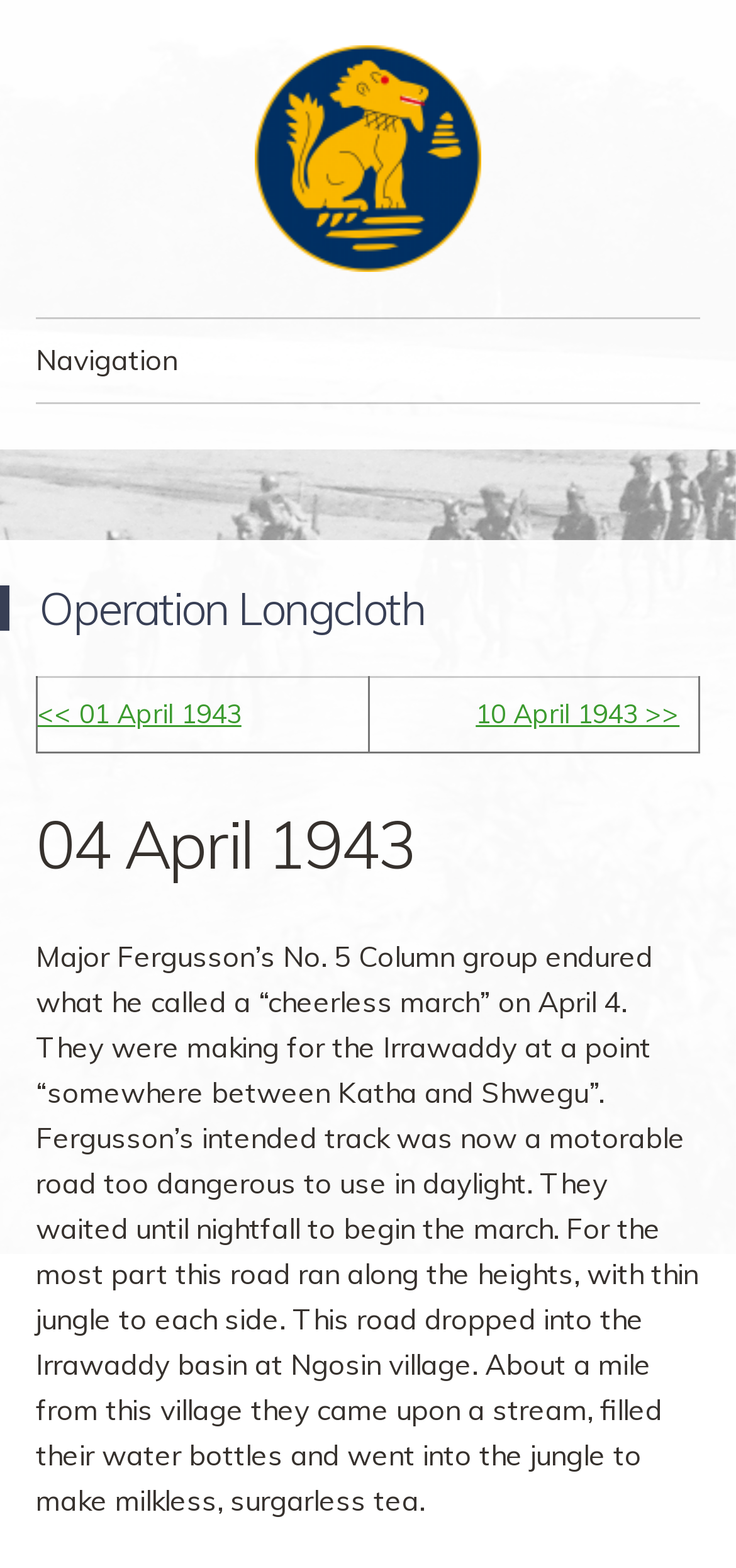Look at the image and answer the question in detail:
What is the destination of the column group?

The destination of the column group can be found in the static text element that describes the 'cheerless march'. The text reads 'They were making for the Irrawaddy at a point “somewhere between Katha and Shwegu”.'.